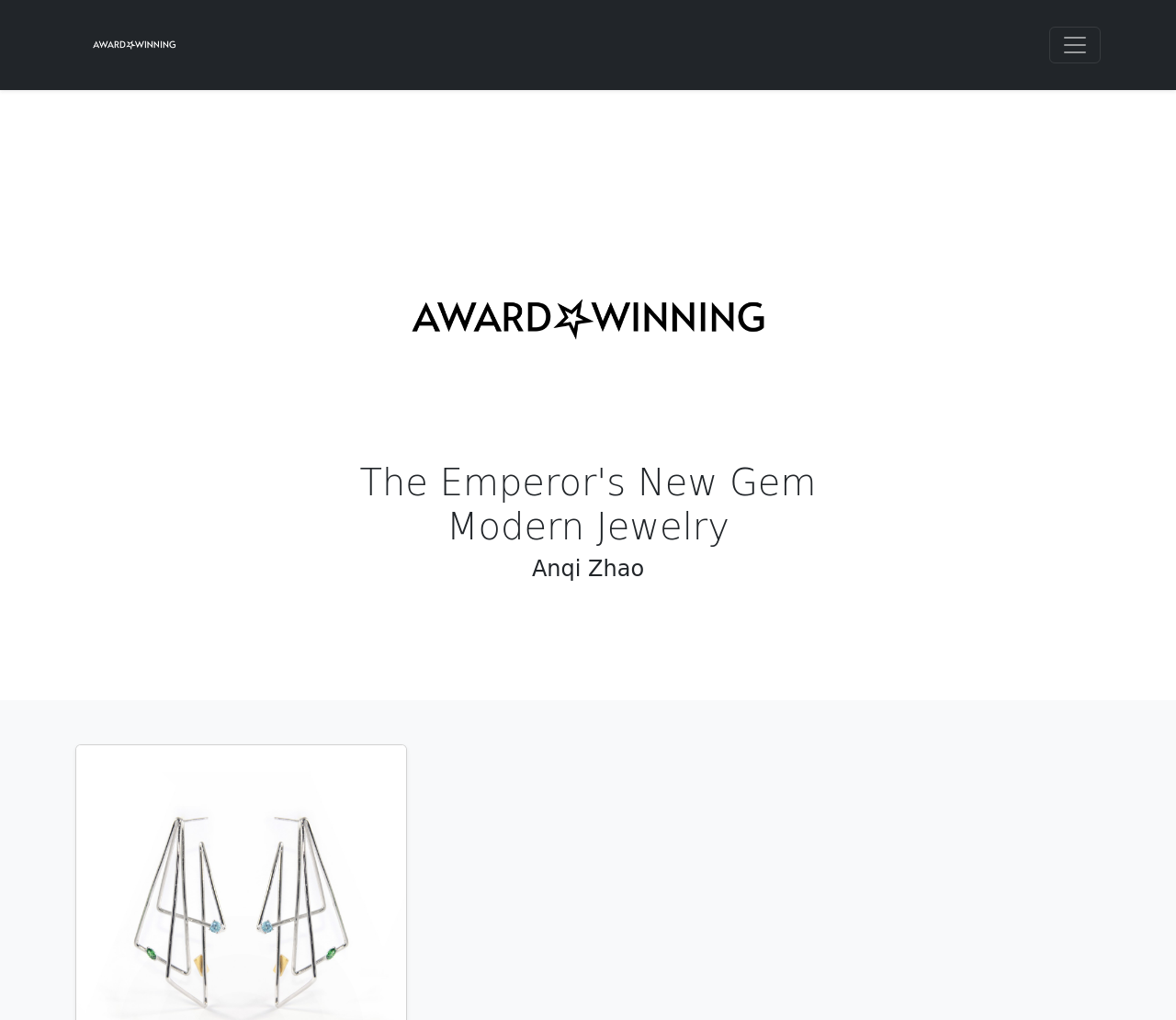Give a full account of the webpage's elements and their arrangement.

The webpage is about "The Emperor's New Gem" and appears to be a jewelry design page. At the top left, there is a small link accompanied by a tiny image. On the top right, a button labeled "Toggle navigation" is present, which controls a navigation header.

Below the top section, a prominent link is displayed, featuring a larger image and taking up a significant portion of the page. Above the image, there are two headings. The first heading reads "The Emperor's New Gem Modern Jewelry", and the second heading is "Anqi Zhao", which might be the designer's name.